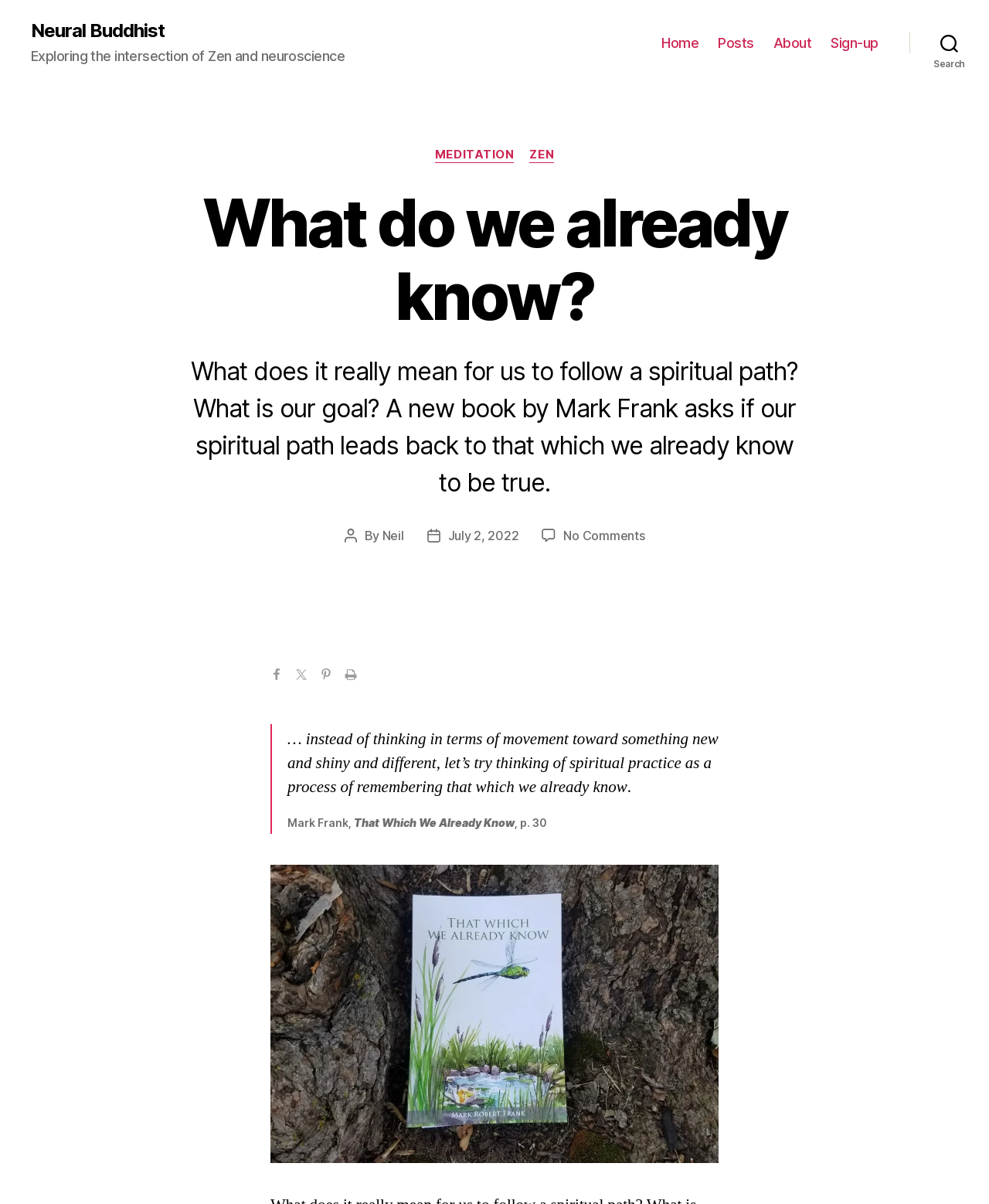How many social media sharing options are available on the webpage?
Answer the question using a single word or phrase, according to the image.

3